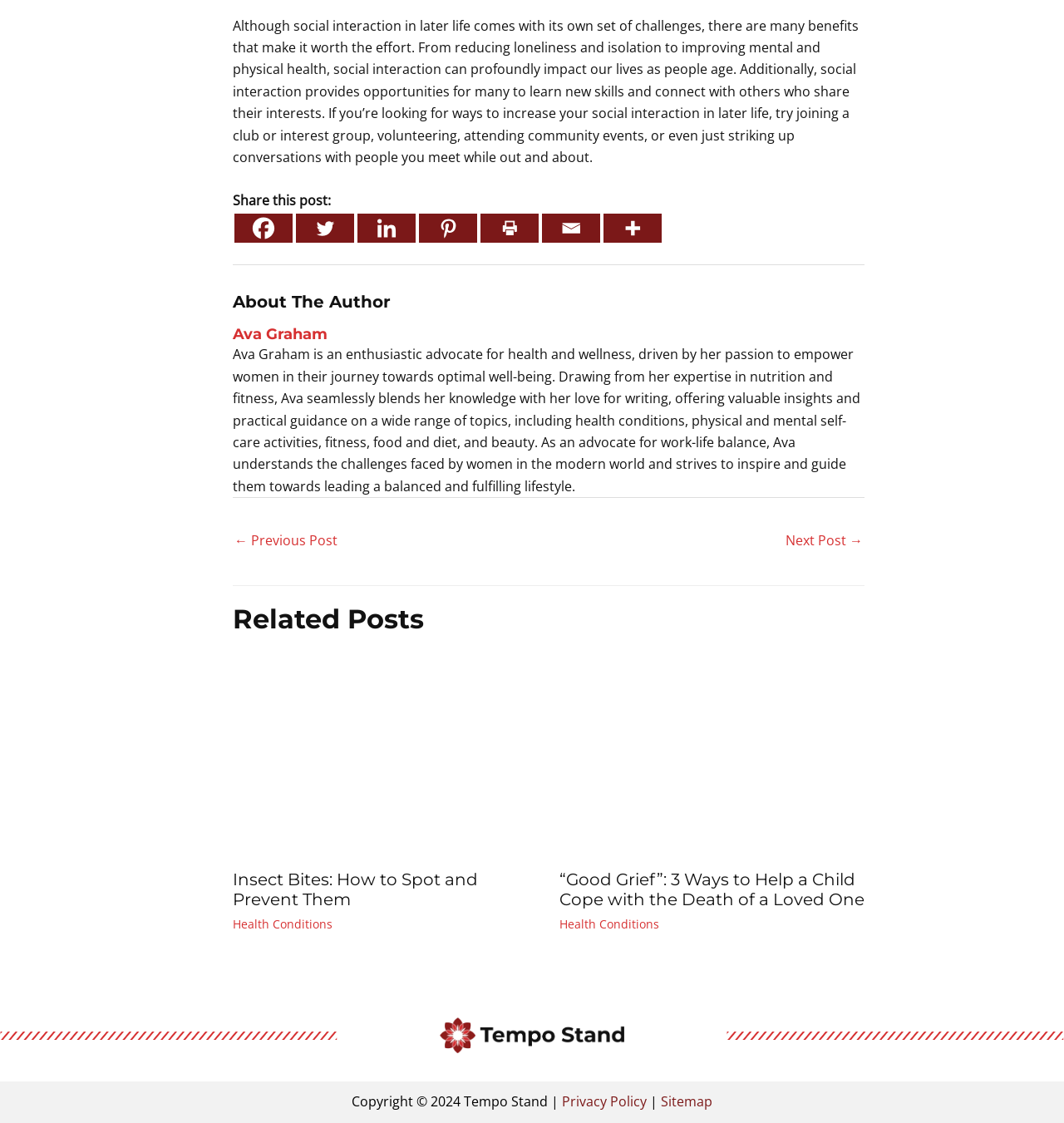Pinpoint the bounding box coordinates of the clickable area necessary to execute the following instruction: "Read more about “Good Grief”: 3 Ways to Help a Child Cope with the Death of a Loved One". The coordinates should be given as four float numbers between 0 and 1, namely [left, top, right, bottom].

[0.525, 0.662, 0.812, 0.678]